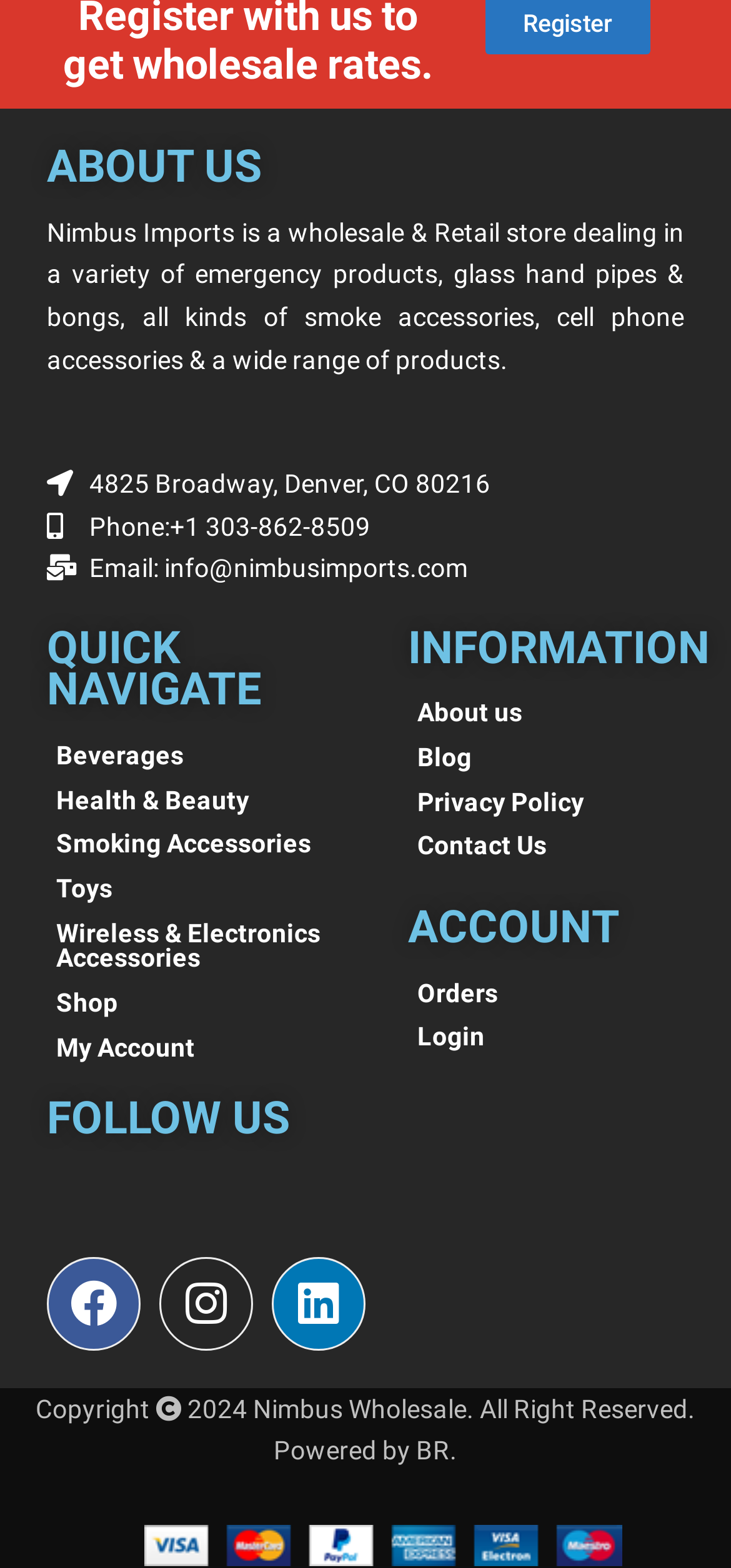Extract the bounding box coordinates of the UI element described by: "Health & Beauty". The coordinates should include four float numbers ranging from 0 to 1, e.g., [left, top, right, bottom].

[0.064, 0.496, 0.532, 0.525]